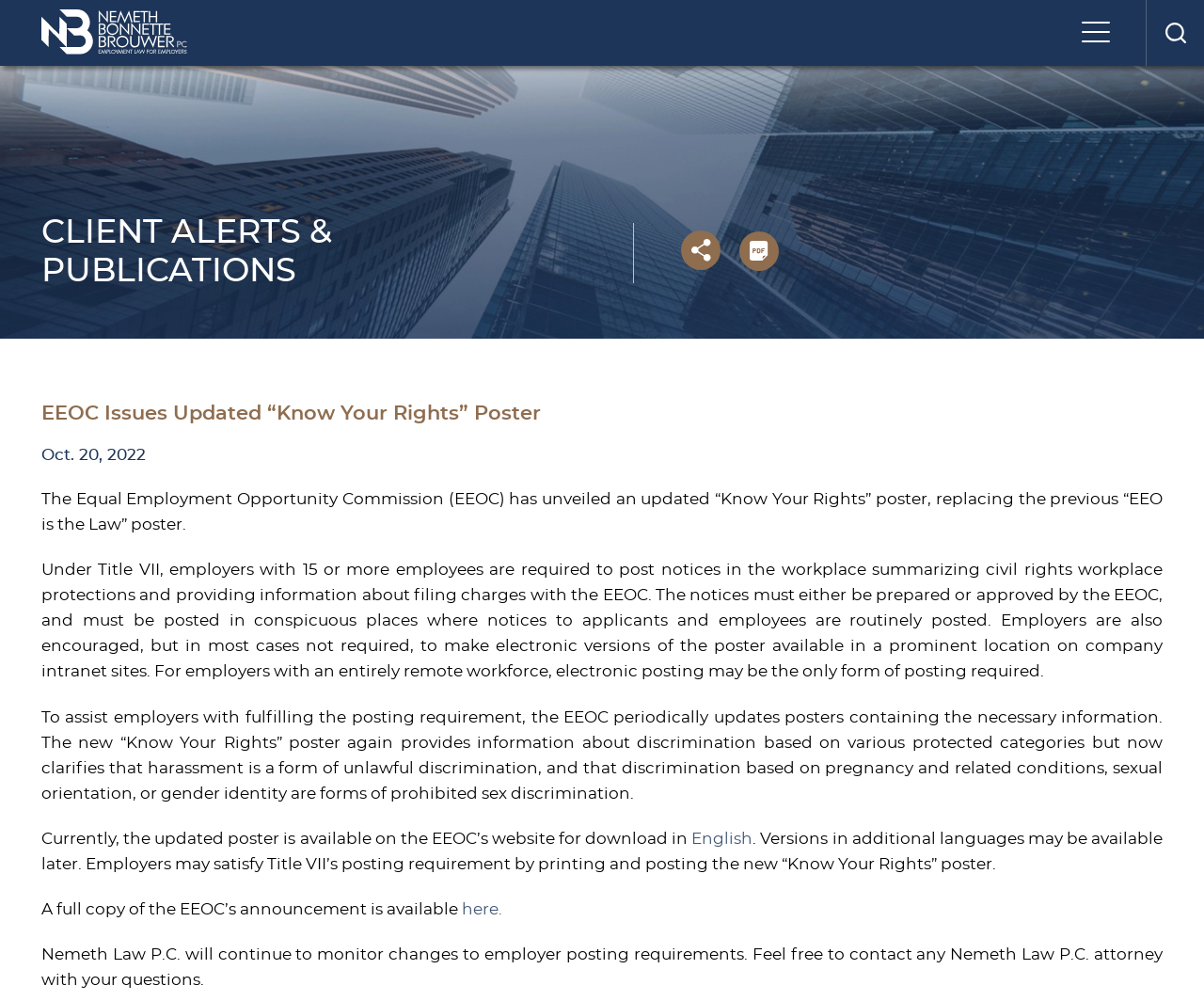Kindly determine the bounding box coordinates for the clickable area to achieve the given instruction: "Click the 'Search' button".

[0.952, 0.0, 1.0, 0.066]